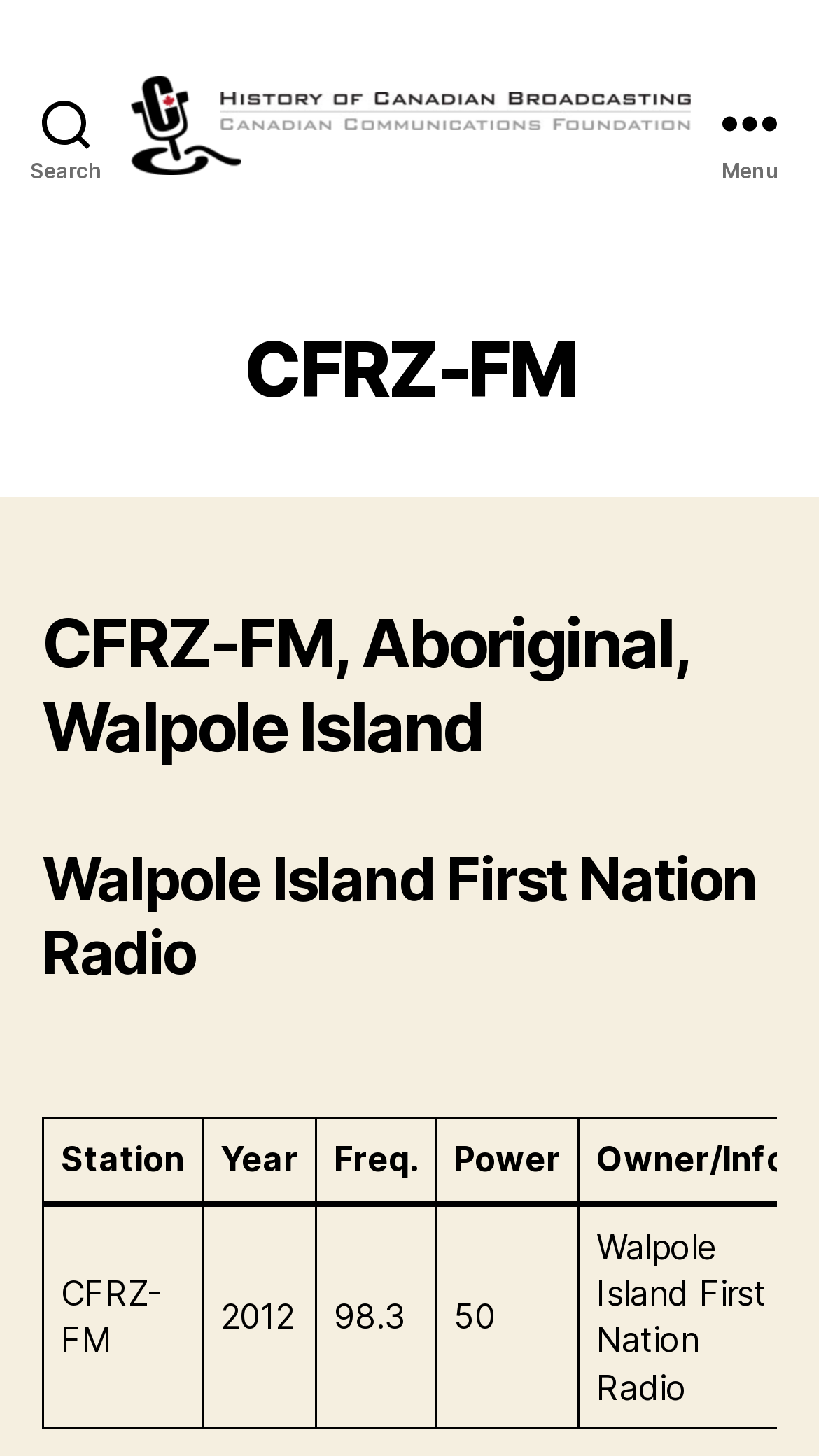What is the name of the radio station?
Look at the image and respond with a single word or a short phrase.

CFRZ-FM